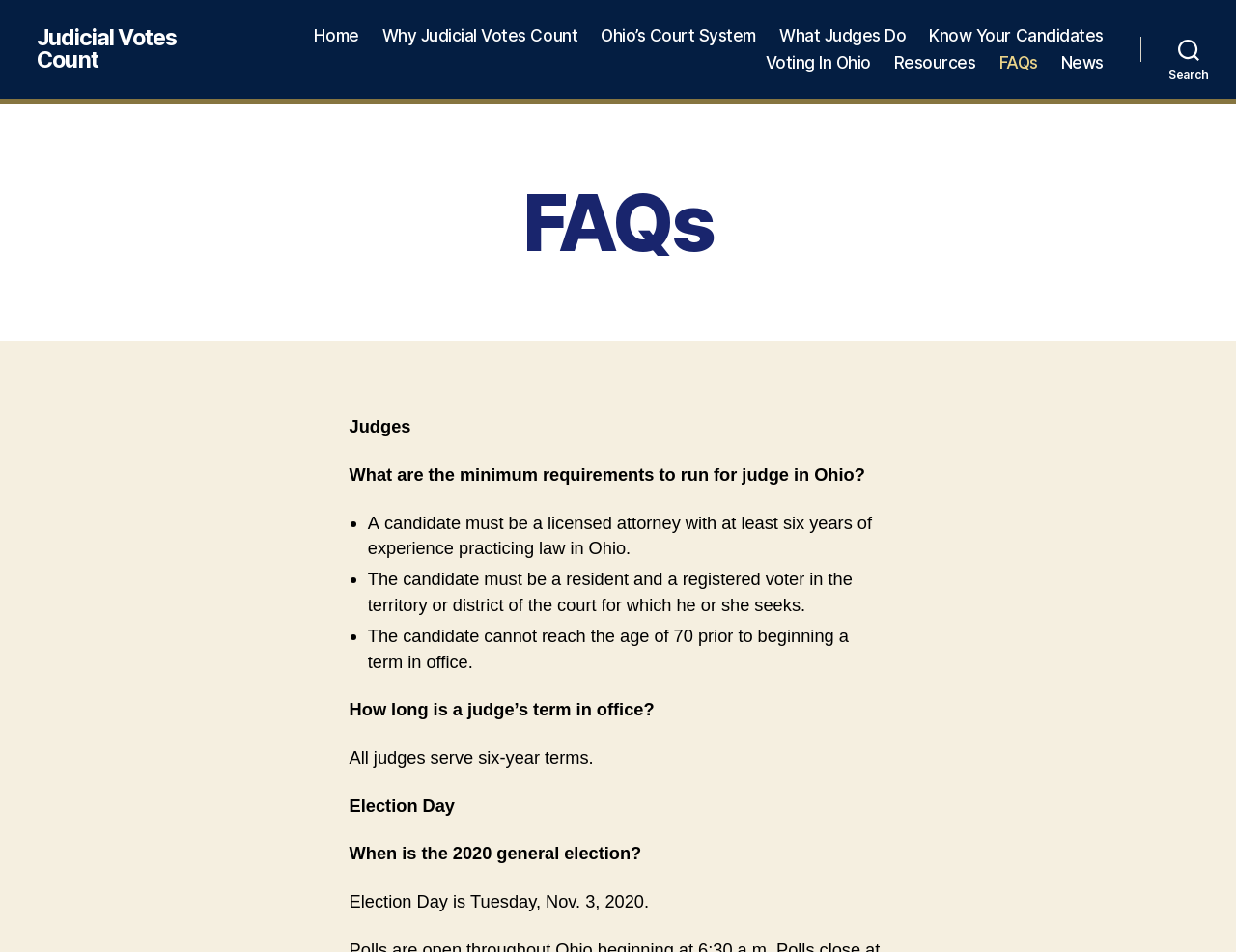Based on the image, provide a detailed response to the question:
What are the minimum requirements to run for judge in Ohio?

This answer can be found in the FAQ section of the webpage, where it is stated that a candidate must be a licensed attorney with at least six years of experience practicing law in Ohio.